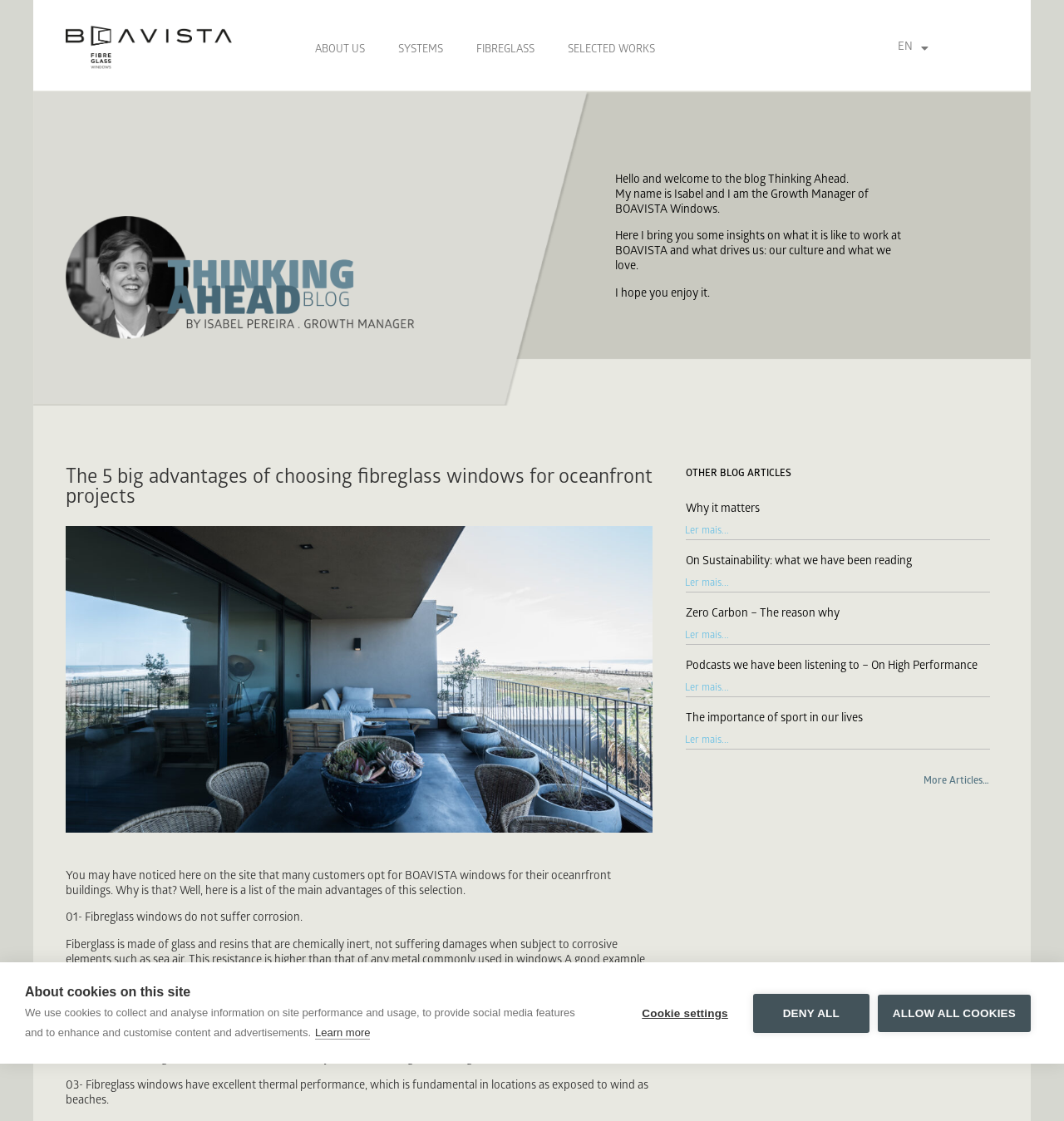Identify the bounding box for the UI element that is described as follows: "Allow all cookies".

[0.825, 0.887, 0.969, 0.92]